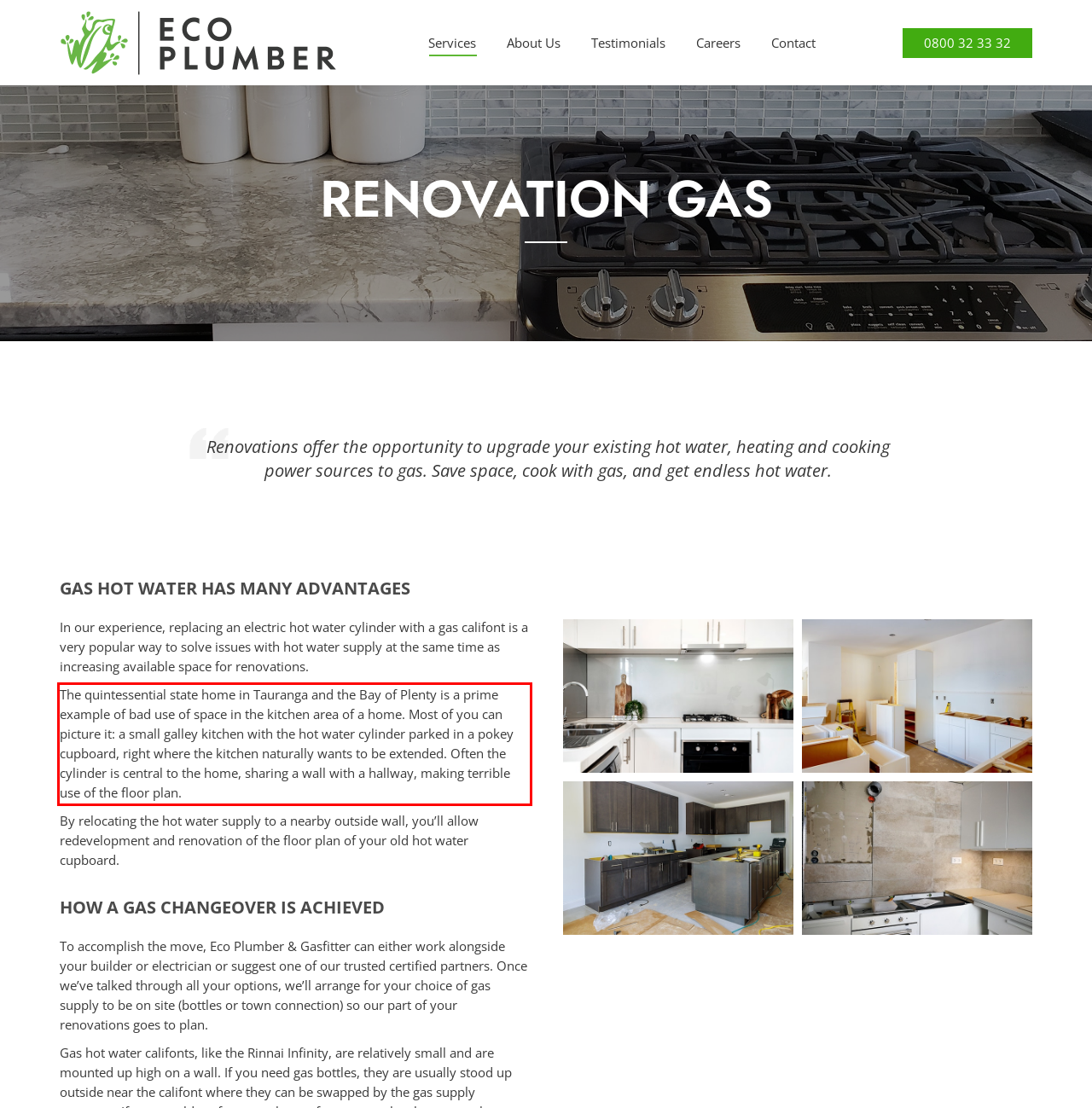You are looking at a screenshot of a webpage with a red rectangle bounding box. Use OCR to identify and extract the text content found inside this red bounding box.

The quintessential state home in Tauranga and the Bay of Plenty is a prime example of bad use of space in the kitchen area of a home. Most of you can picture it: a small galley kitchen with the hot water cylinder parked in a pokey cupboard, right where the kitchen naturally wants to be extended. Often the cylinder is central to the home, sharing a wall with a hallway, making terrible use of the floor plan.